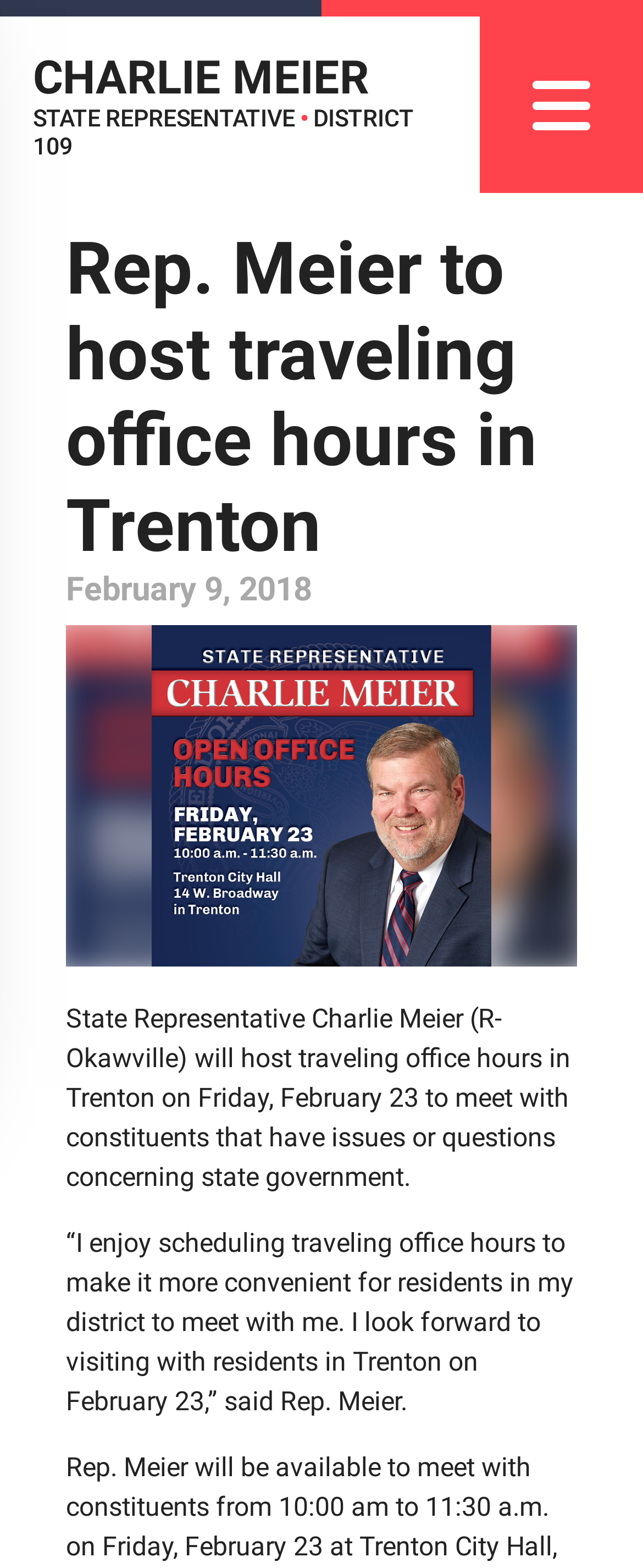Can you extract the primary headline text from the webpage?

Rep. Meier to host traveling office hours in Trenton